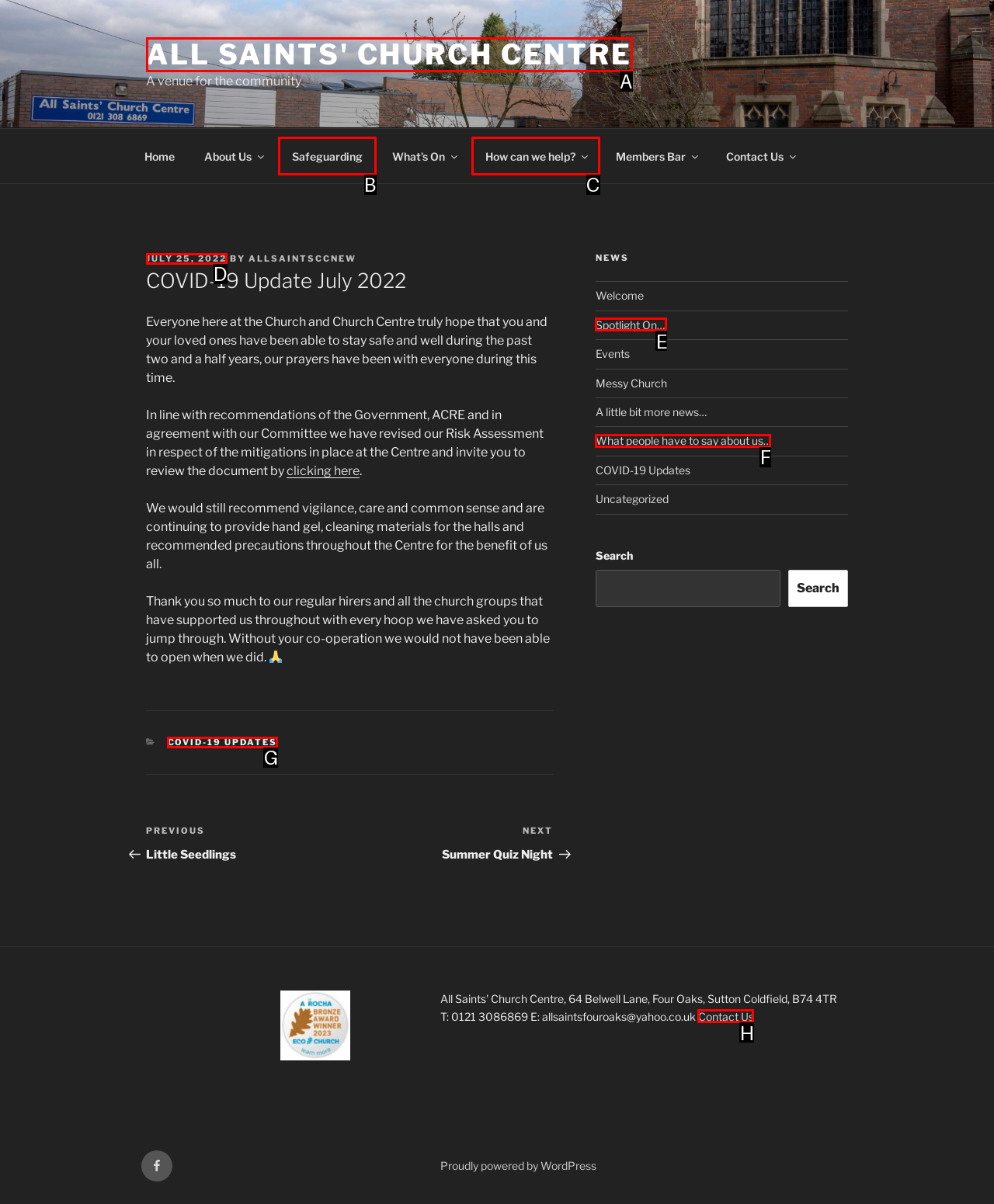From the options shown, which one fits the description: How can we help?? Respond with the appropriate letter.

C